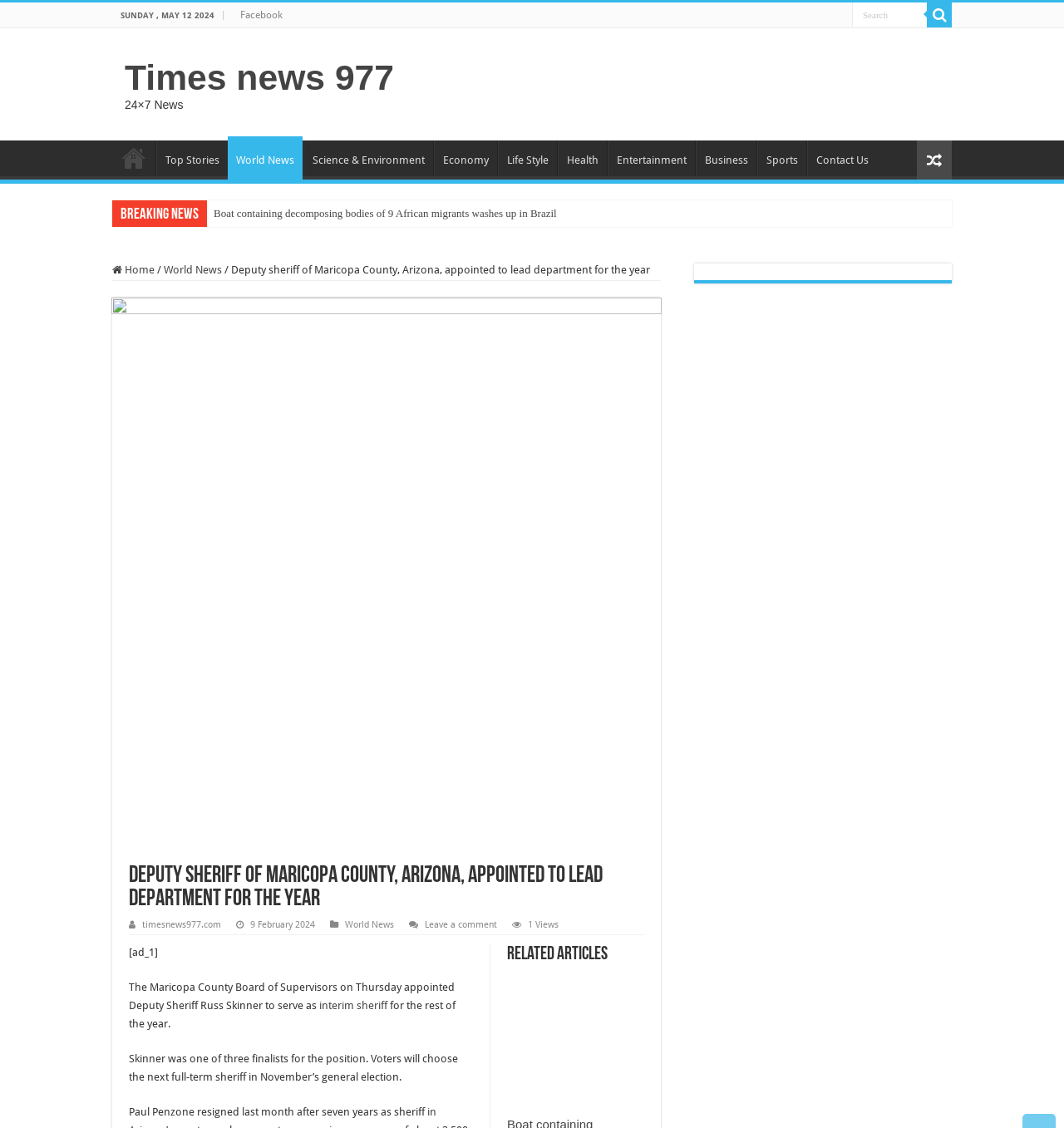Please determine the bounding box coordinates of the element to click on in order to accomplish the following task: "Read the latest news". Ensure the coordinates are four float numbers ranging from 0 to 1, i.e., [left, top, right, bottom].

[0.117, 0.051, 0.37, 0.099]